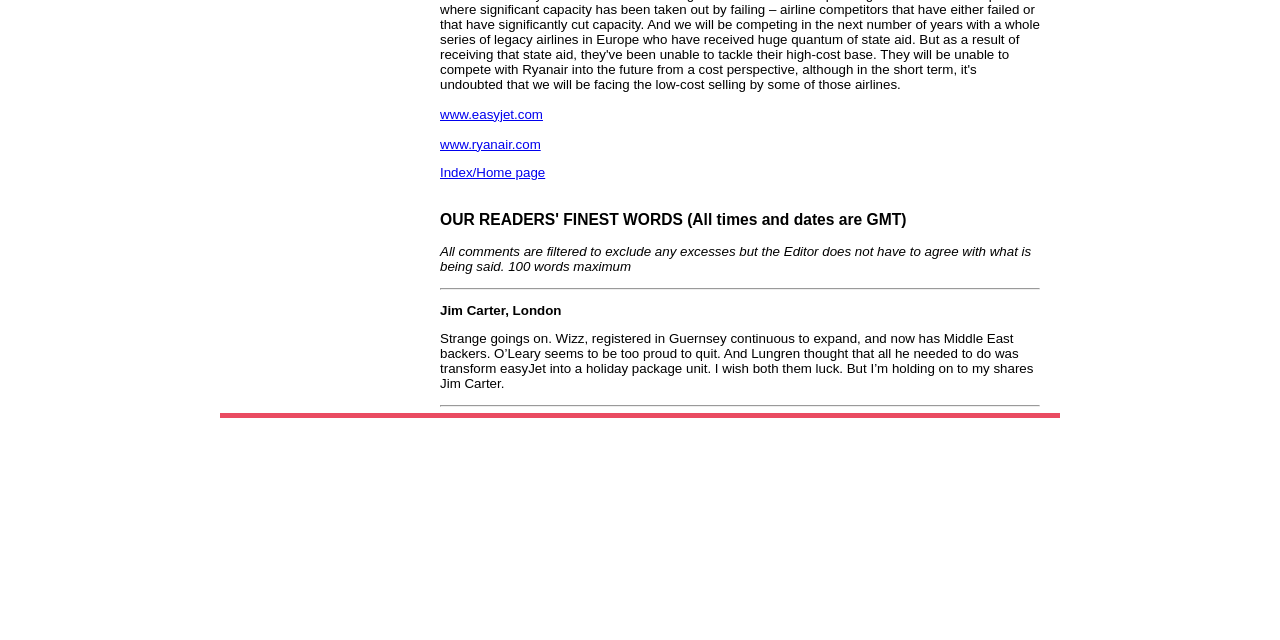From the screenshot, find the bounding box of the UI element matching this description: "Index/Home page". Supply the bounding box coordinates in the form [left, top, right, bottom], each a float between 0 and 1.

[0.344, 0.258, 0.426, 0.282]